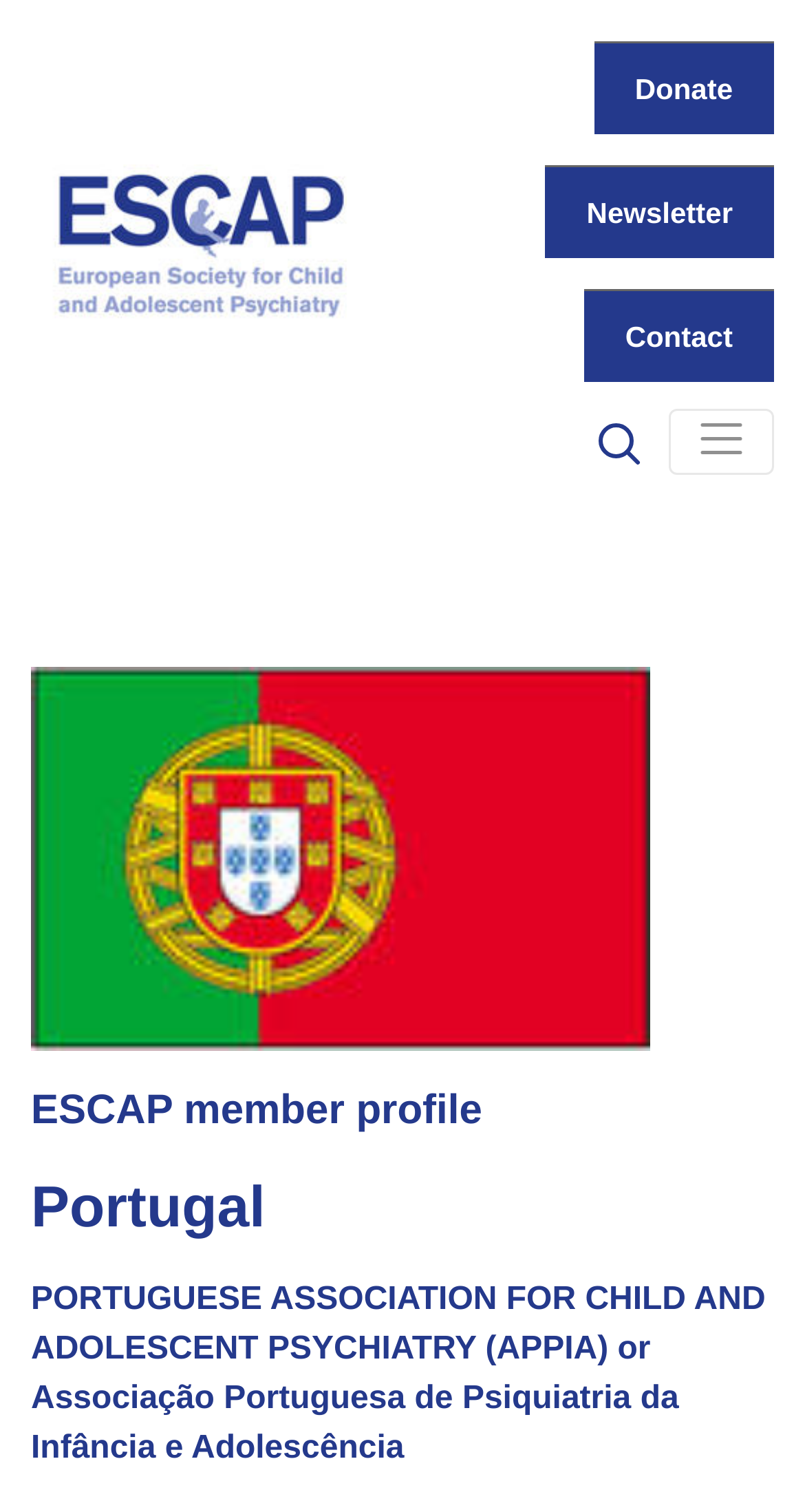What is the country being profiled?
Look at the image and respond with a one-word or short-phrase answer.

Portugal